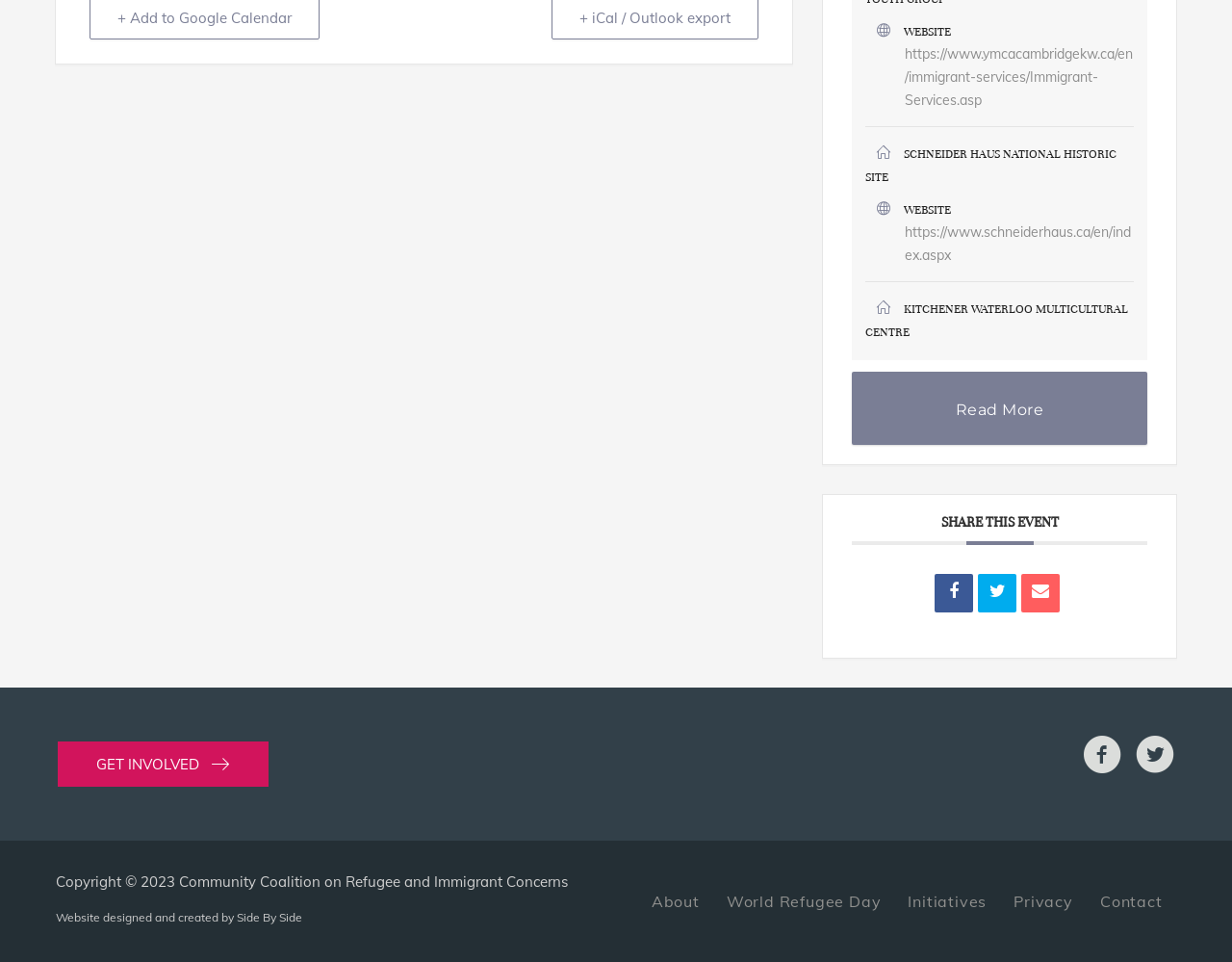Find and provide the bounding box coordinates for the UI element described with: "https://www.ymcacambridgekw.ca/en/immigrant-services/Immigrant-Services.asp".

[0.735, 0.047, 0.92, 0.113]